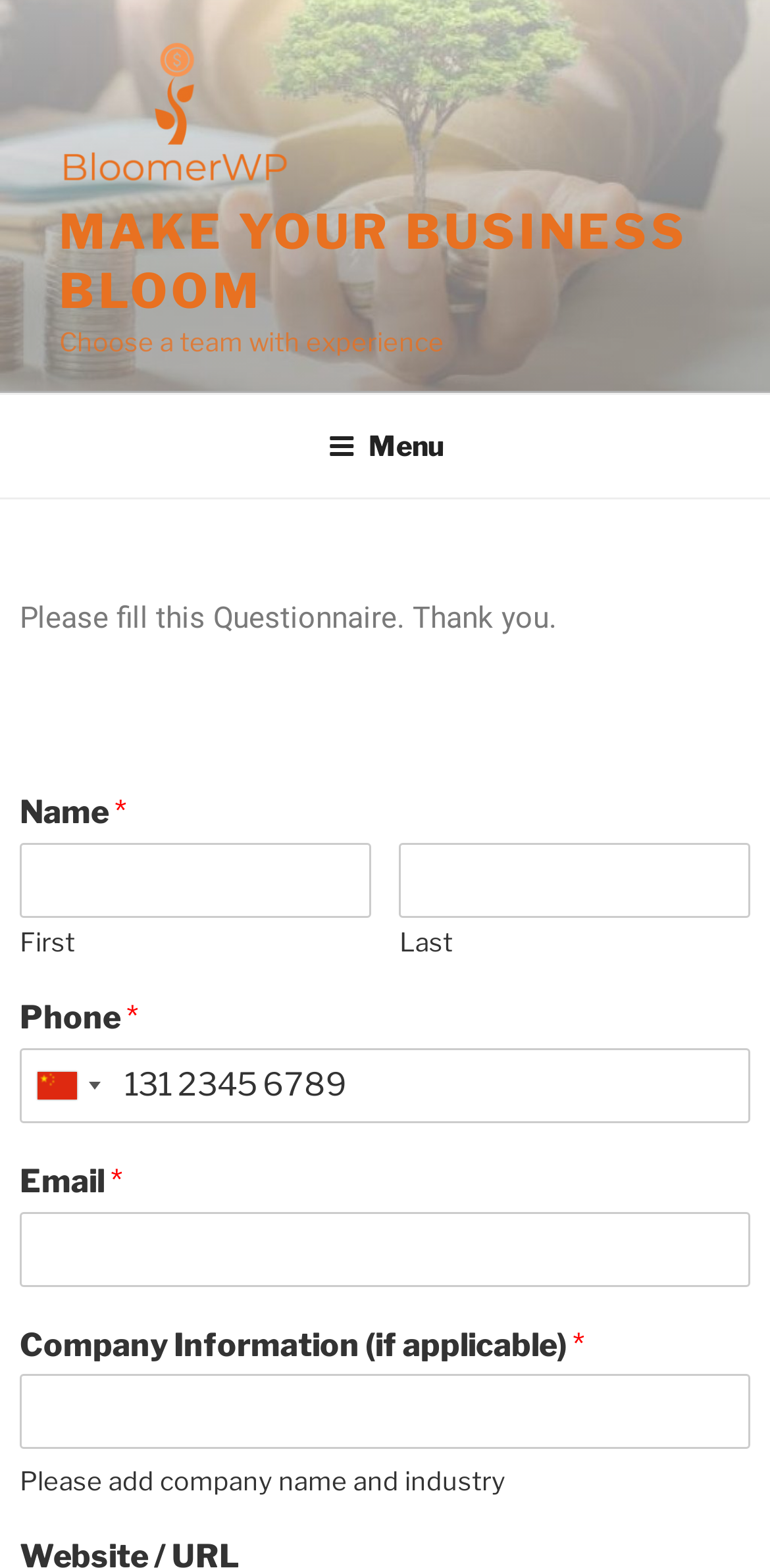Highlight the bounding box coordinates of the element that should be clicked to carry out the following instruction: "Visit the church's Facebook page". The coordinates must be given as four float numbers ranging from 0 to 1, i.e., [left, top, right, bottom].

None